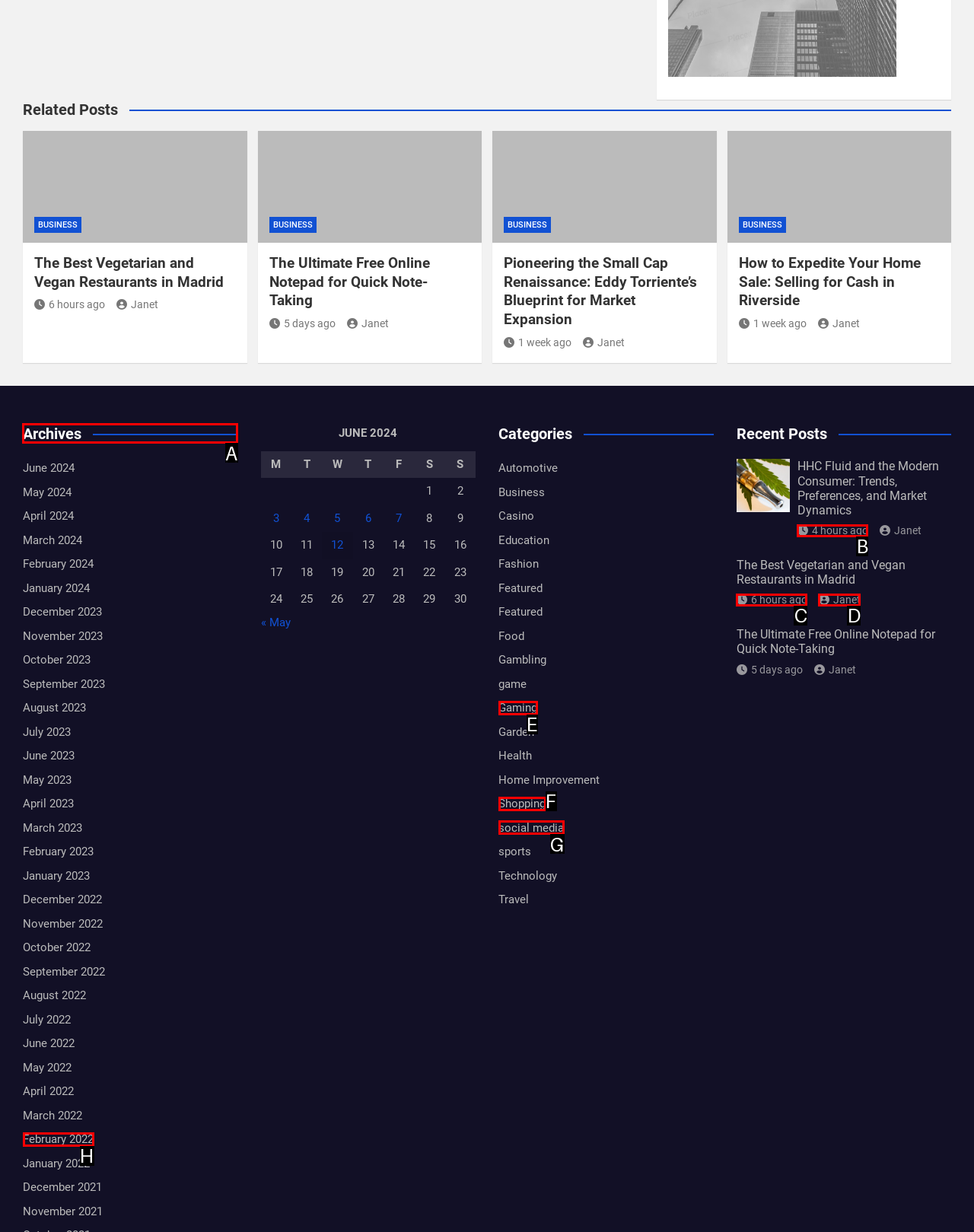Which option should be clicked to complete this task: Go to 'Archives'
Reply with the letter of the correct choice from the given choices.

A